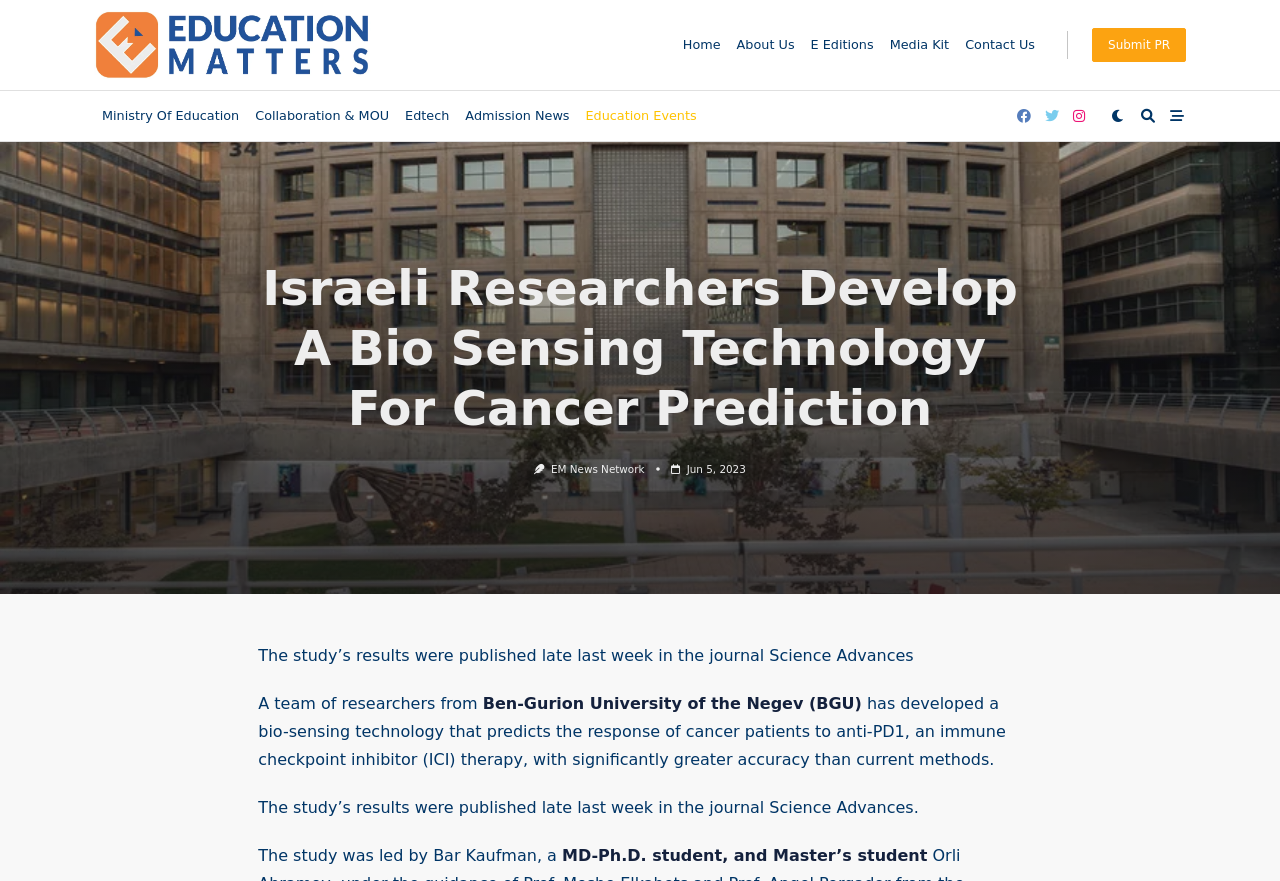Find and provide the bounding box coordinates for the UI element described with: "Home".

[0.527, 0.026, 0.569, 0.077]